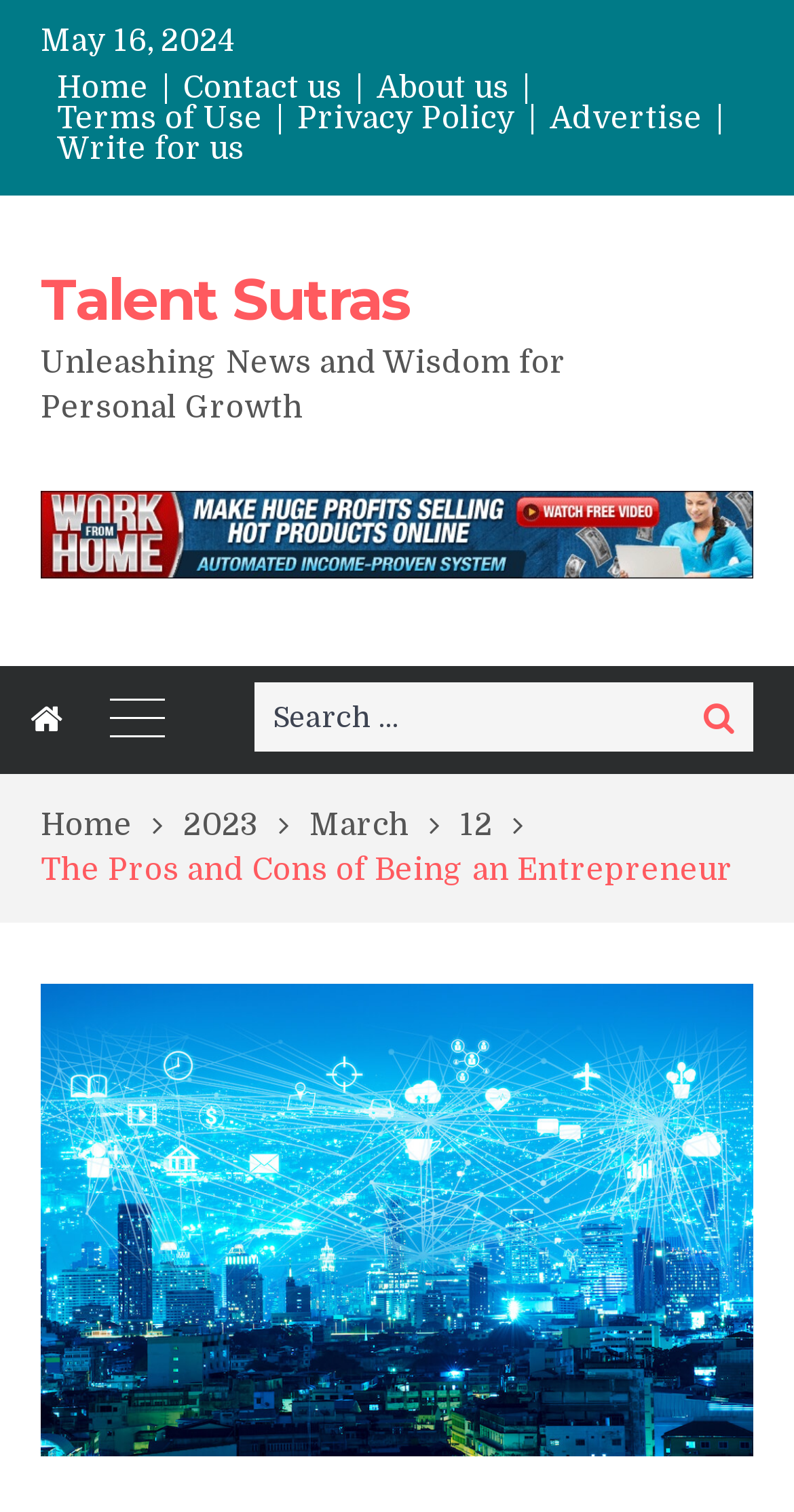Show the bounding box coordinates for the element that needs to be clicked to execute the following instruction: "Go to About us". Provide the coordinates in the form of four float numbers between 0 and 1, i.e., [left, top, right, bottom].

[0.454, 0.048, 0.664, 0.069]